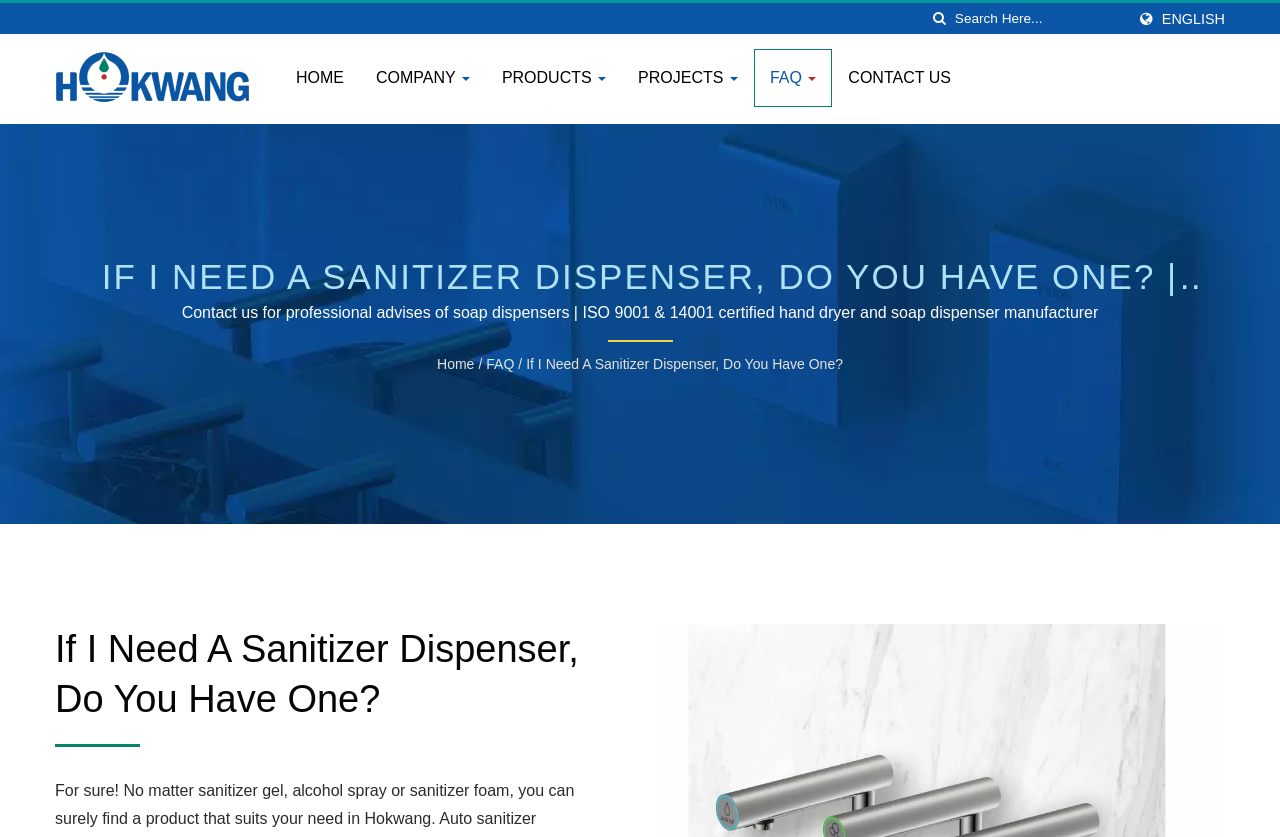Calculate the bounding box coordinates of the UI element given the description: "title="Visit the main page"".

None